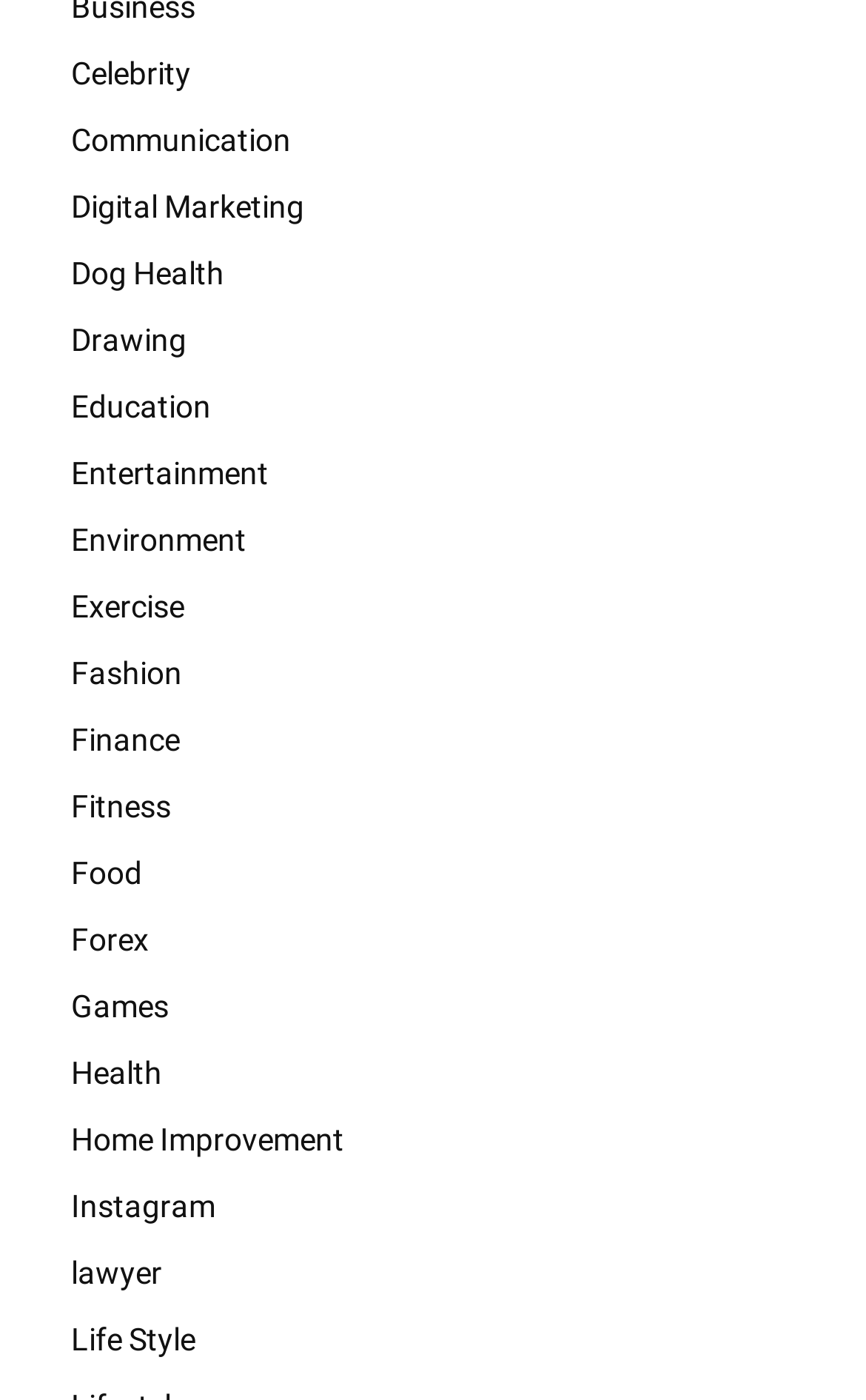Determine the bounding box coordinates of the clickable element to achieve the following action: 'Learn about Dog Health'. Provide the coordinates as four float values between 0 and 1, formatted as [left, top, right, bottom].

[0.051, 0.171, 0.949, 0.218]